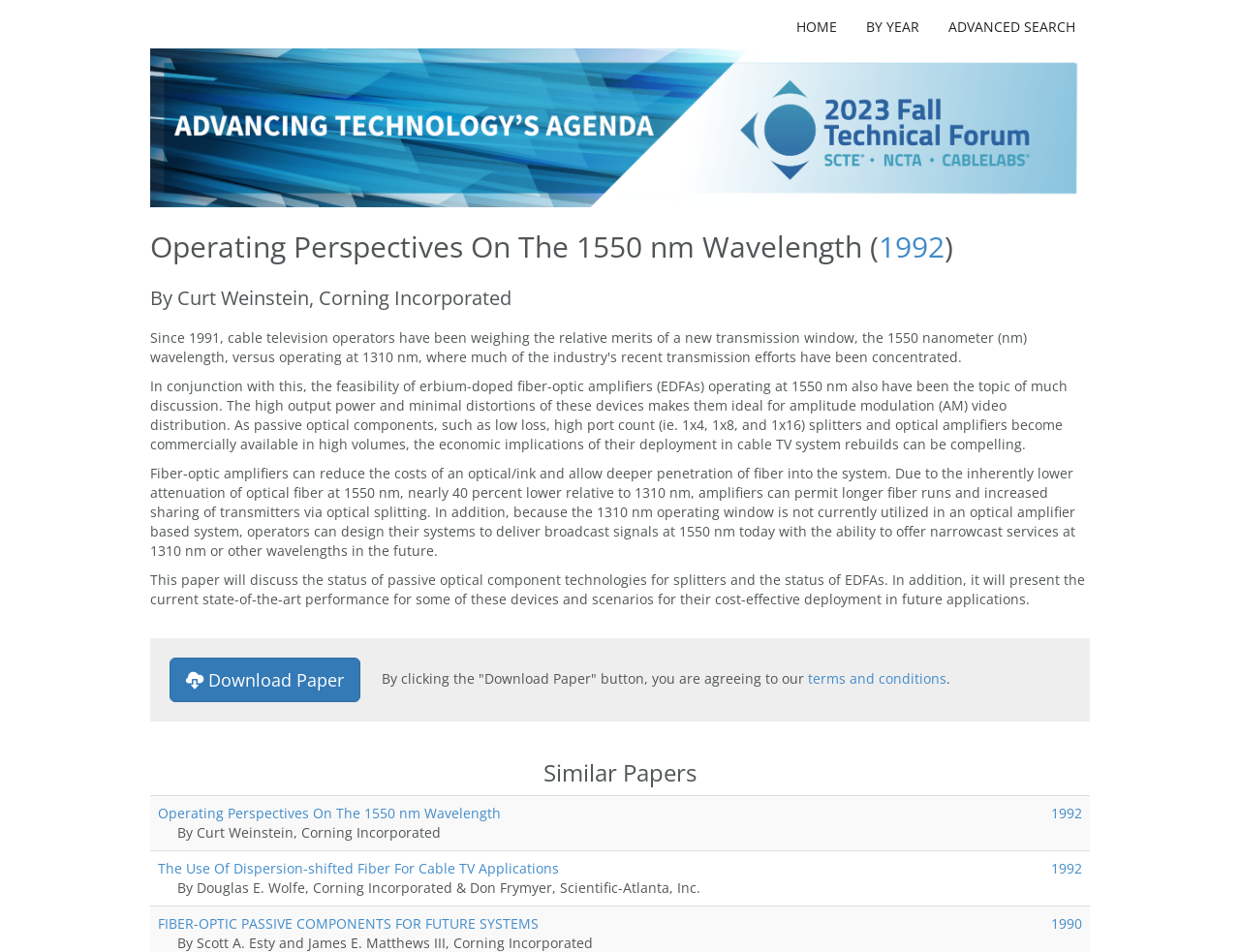Please specify the bounding box coordinates for the clickable region that will help you carry out the instruction: "search by year".

[0.687, 0.013, 0.753, 0.044]